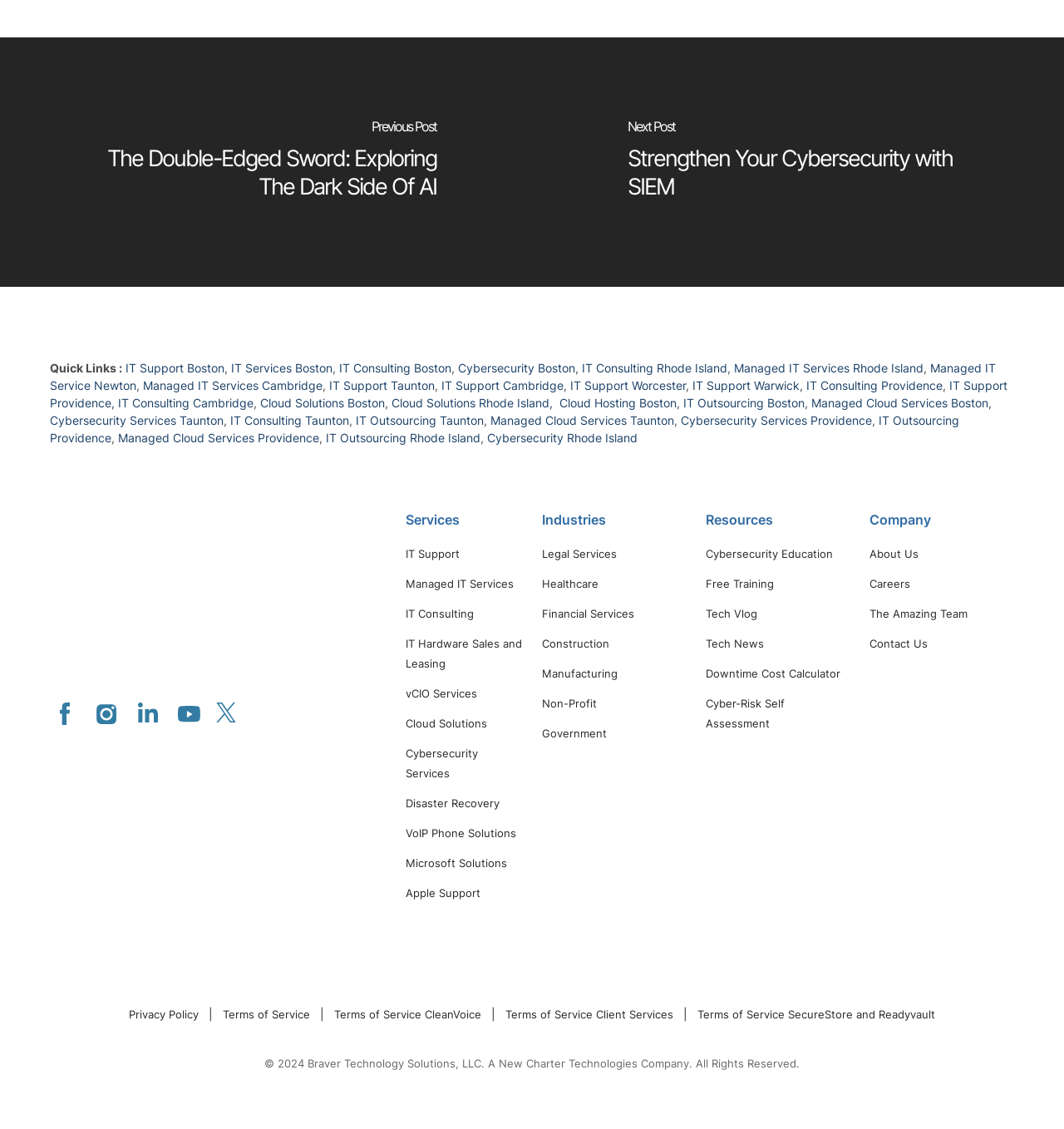Locate the bounding box coordinates for the element described below: "IT Services Boston". The coordinates must be four float values between 0 and 1, formatted as [left, top, right, bottom].

[0.218, 0.319, 0.313, 0.332]